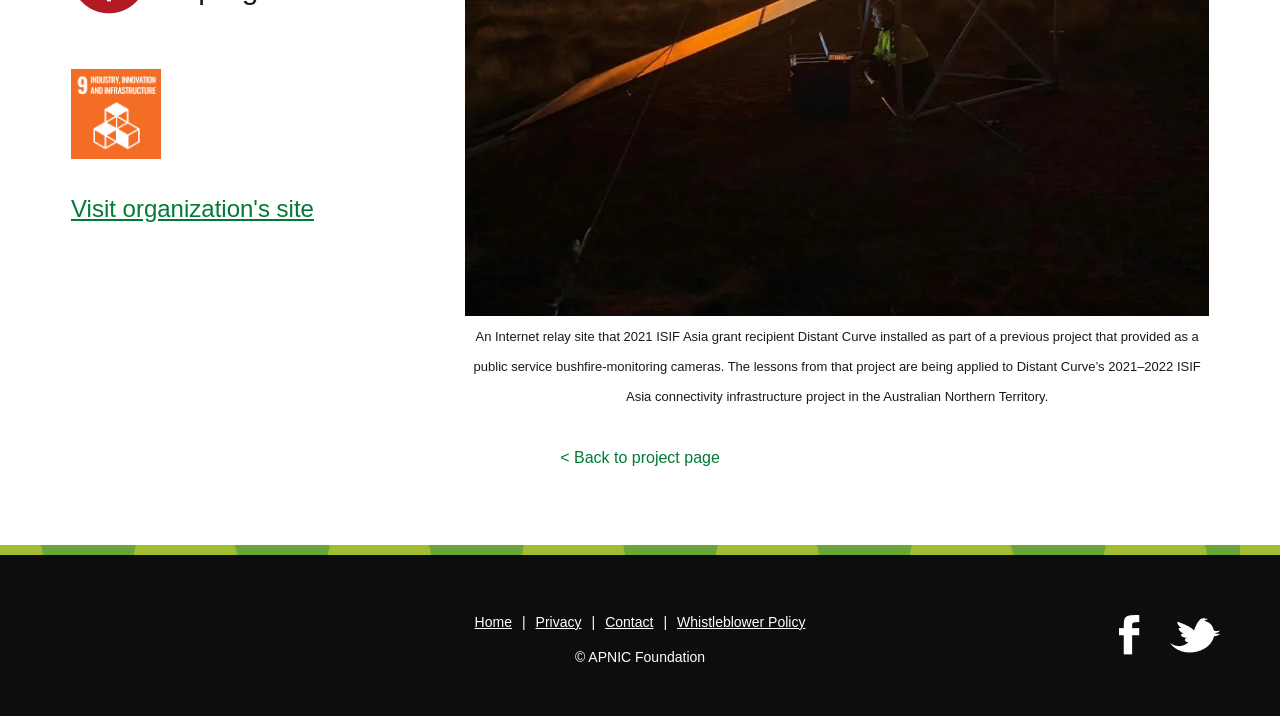Please give a succinct answer using a single word or phrase:
What is the topic of the project mentioned in the webpage?

bushfire-monitoring cameras